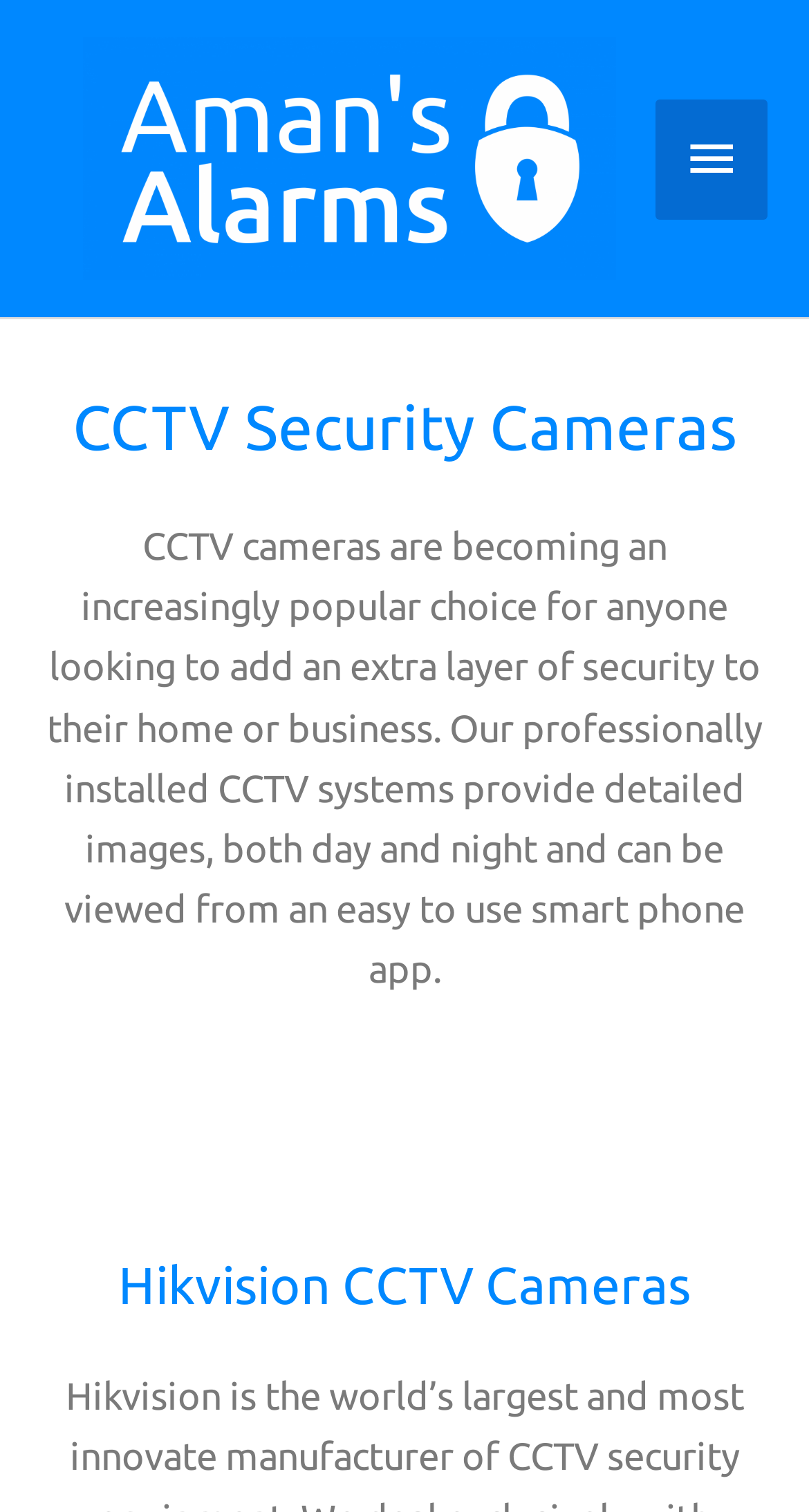Using the webpage screenshot, locate the HTML element that fits the following description and provide its bounding box: "alt="Aman's Alarms"".

[0.103, 0.088, 0.763, 0.116]